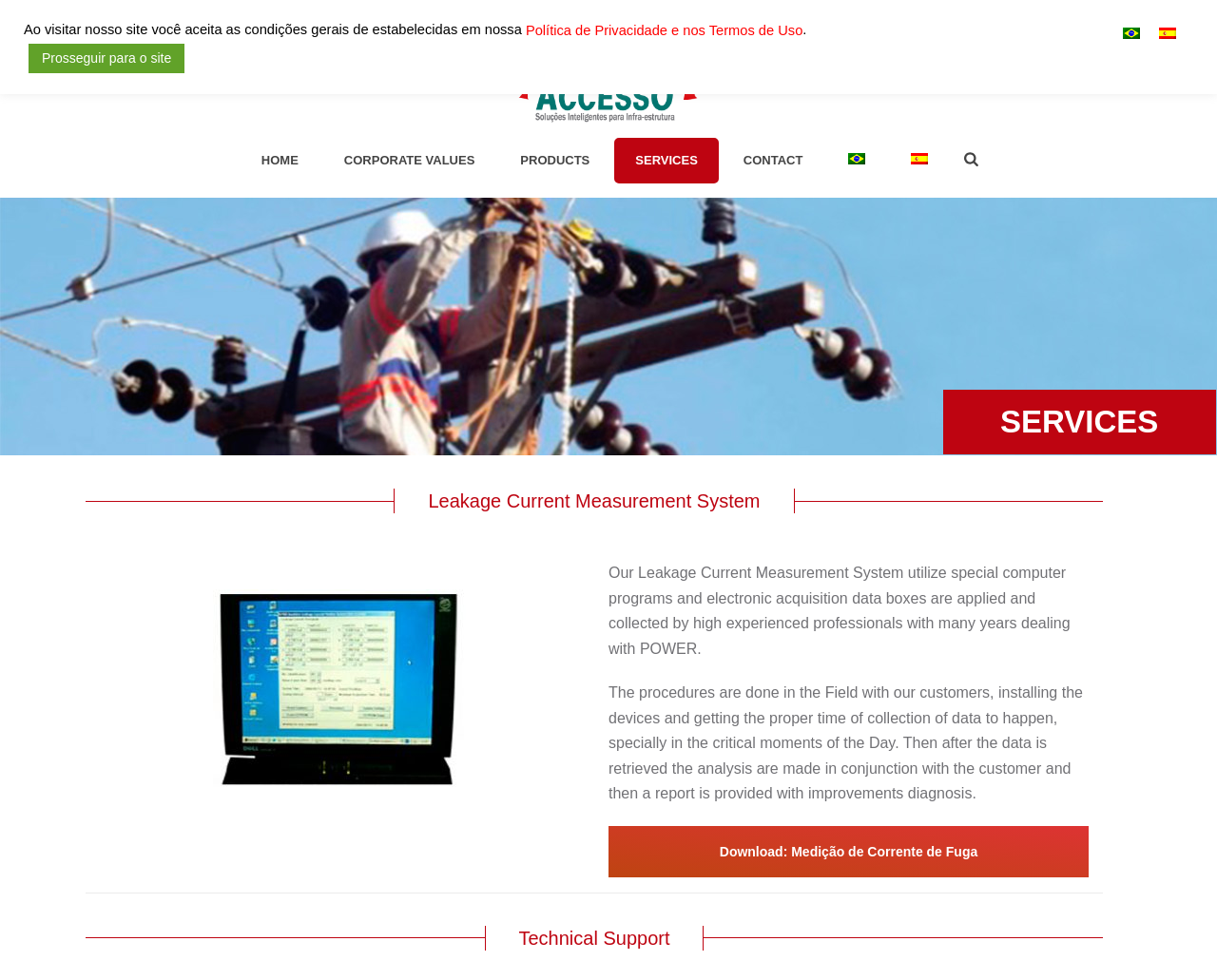Locate the UI element described as follows: "+ 55 11 5549 5394". Return the bounding box coordinates as four float numbers between 0 and 1 in the order [left, top, right, bottom].

[0.036, 0.01, 0.121, 0.024]